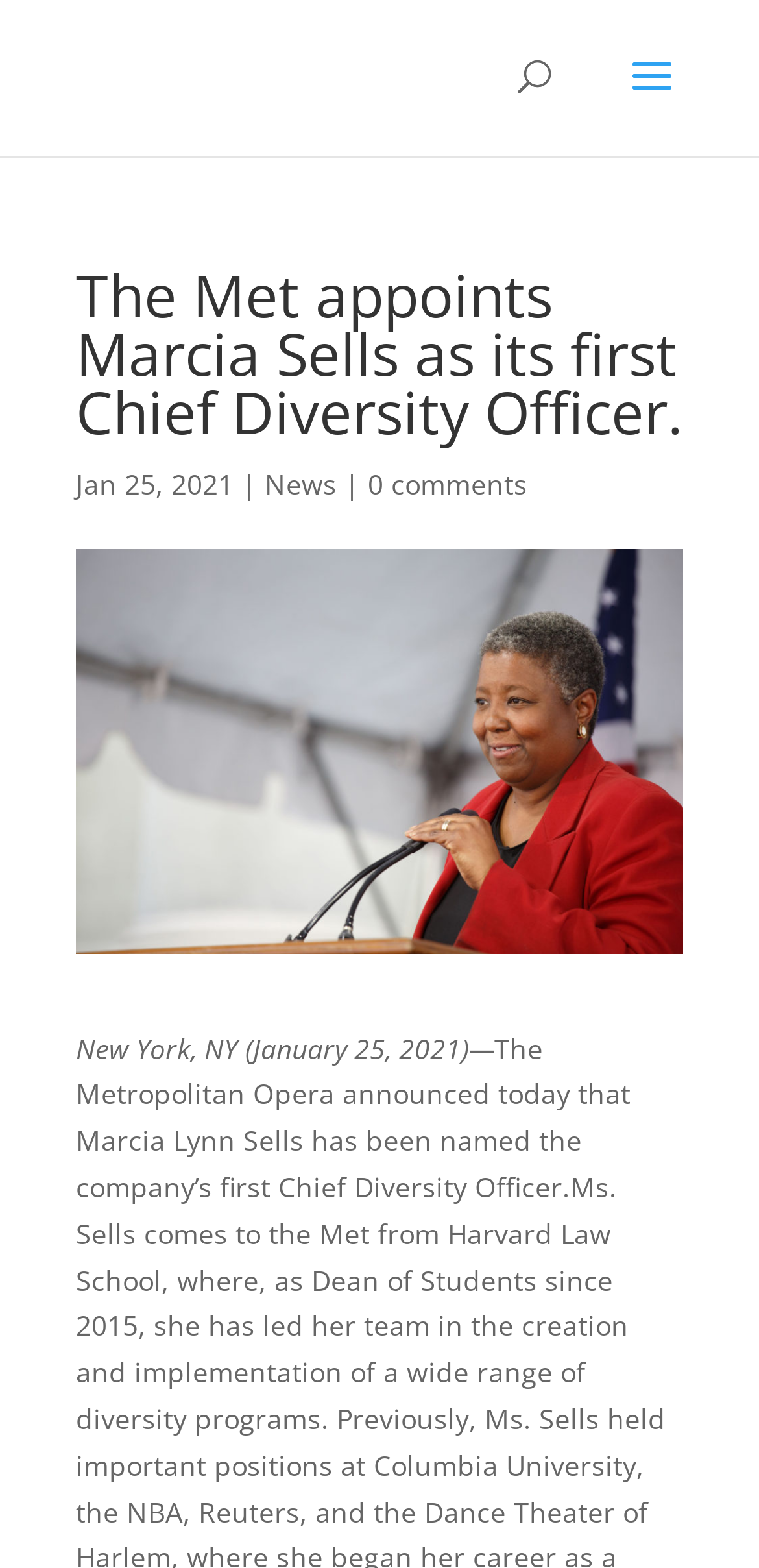Where is the Metropolitan Opera located?
Based on the image, respond with a single word or phrase.

New York, NY